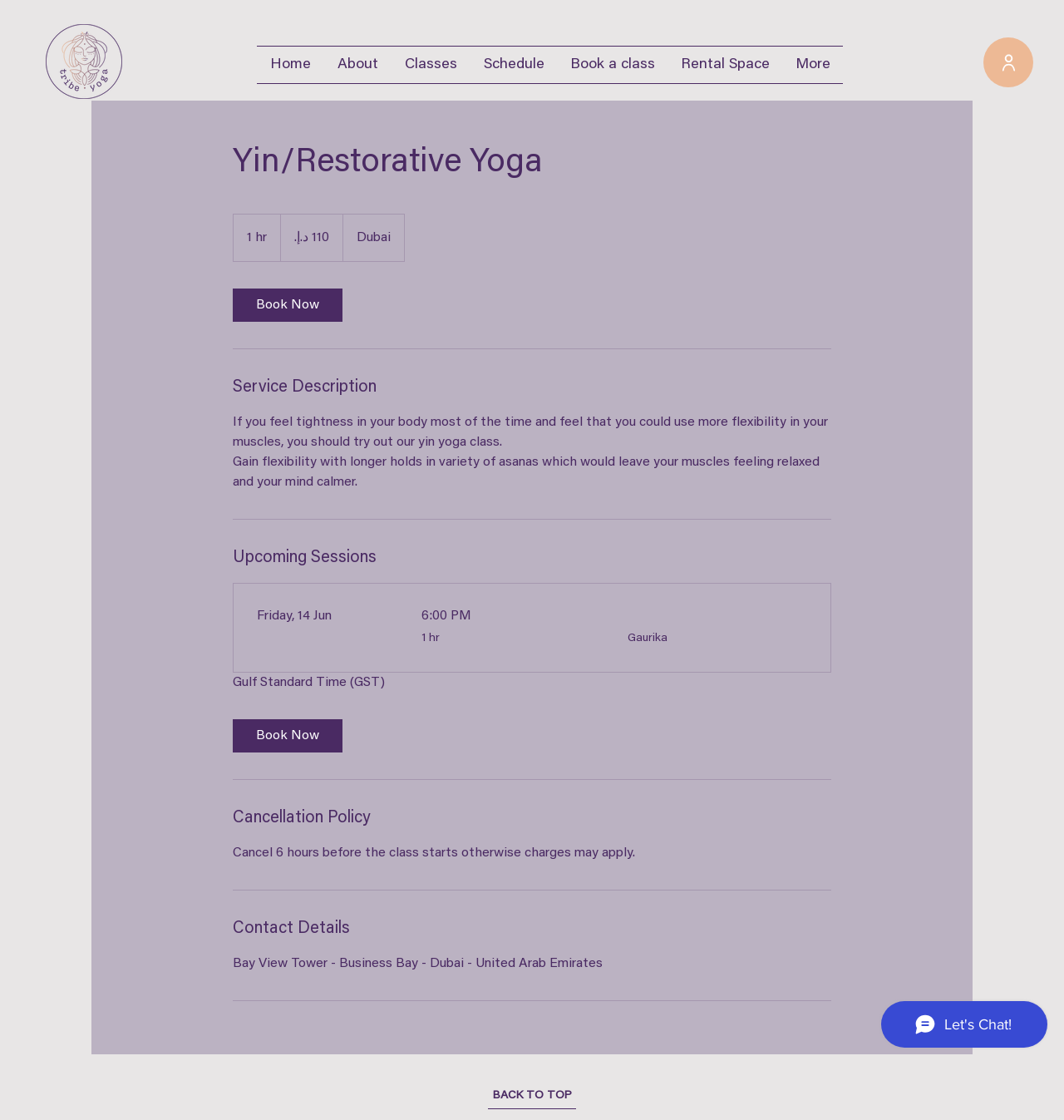What is the cancellation policy for the yoga class?
Please elaborate on the answer to the question with detailed information.

The page has a heading 'Cancellation Policy' and a static text 'Cancel 6 hours before the class starts otherwise charges may apply.' which indicates the cancellation policy for the yoga class.